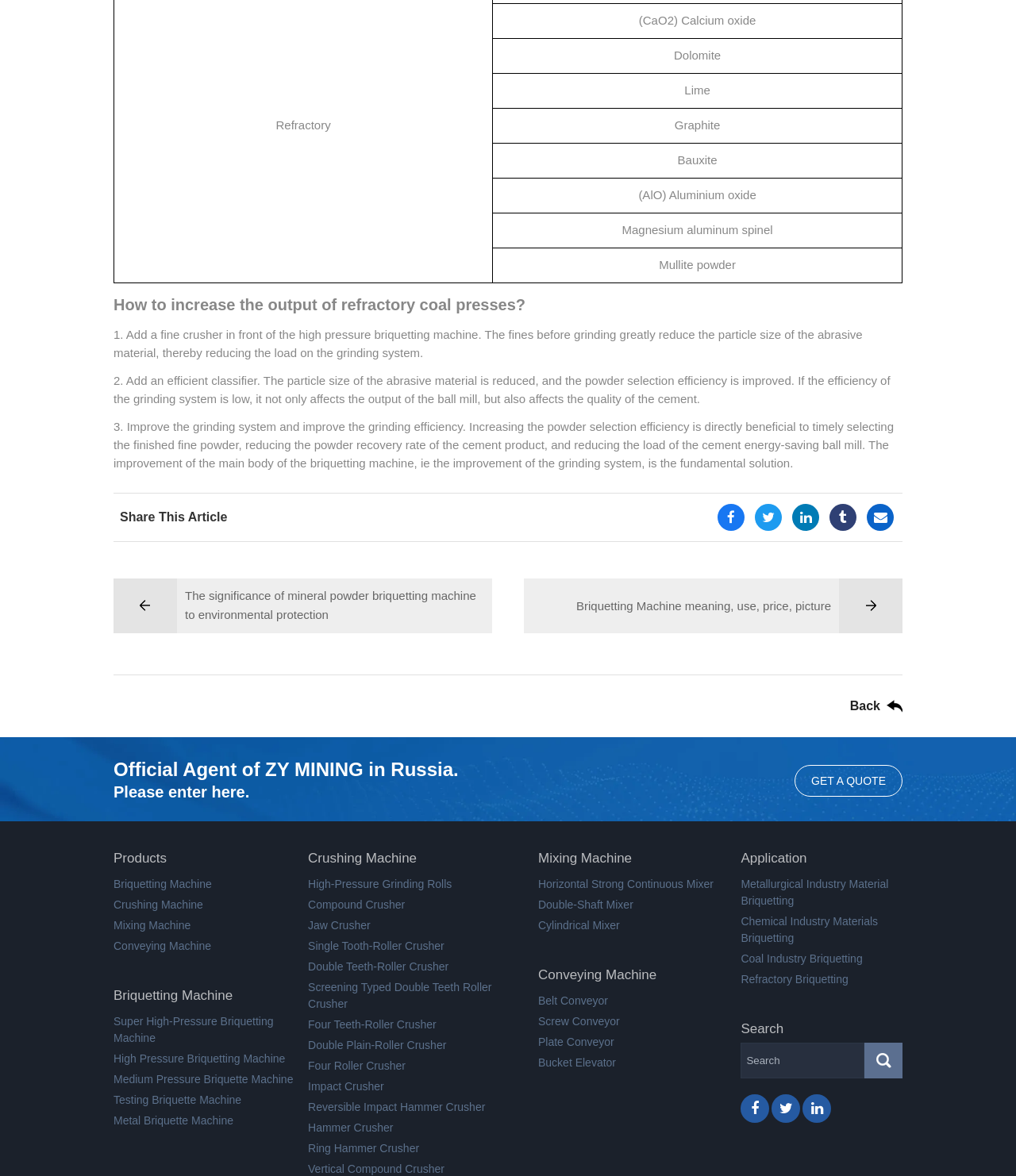Determine the bounding box for the described HTML element: "Single Tooth-Roller Crusher". Ensure the coordinates are four float numbers between 0 and 1 in the format [left, top, right, bottom].

[0.303, 0.798, 0.518, 0.812]